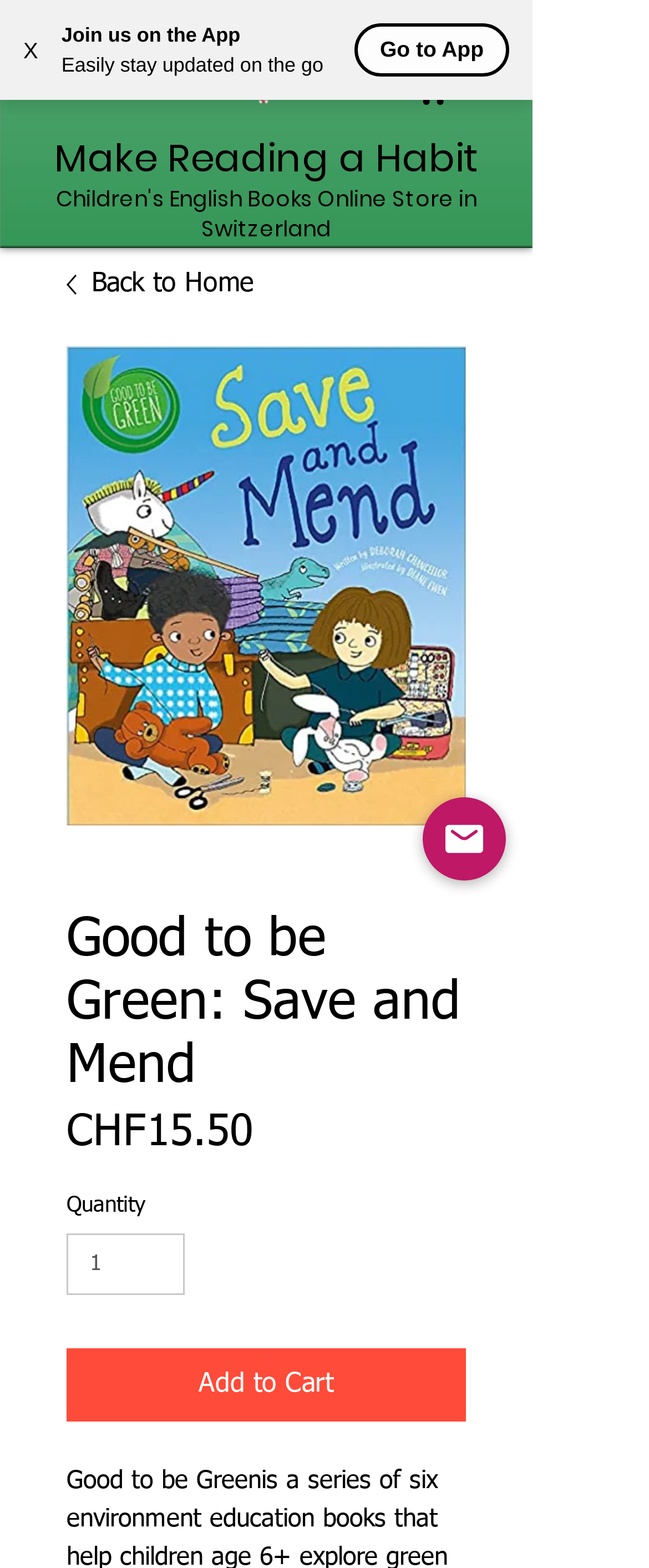Answer the question below using just one word or a short phrase: 
How many items are in the cart?

0